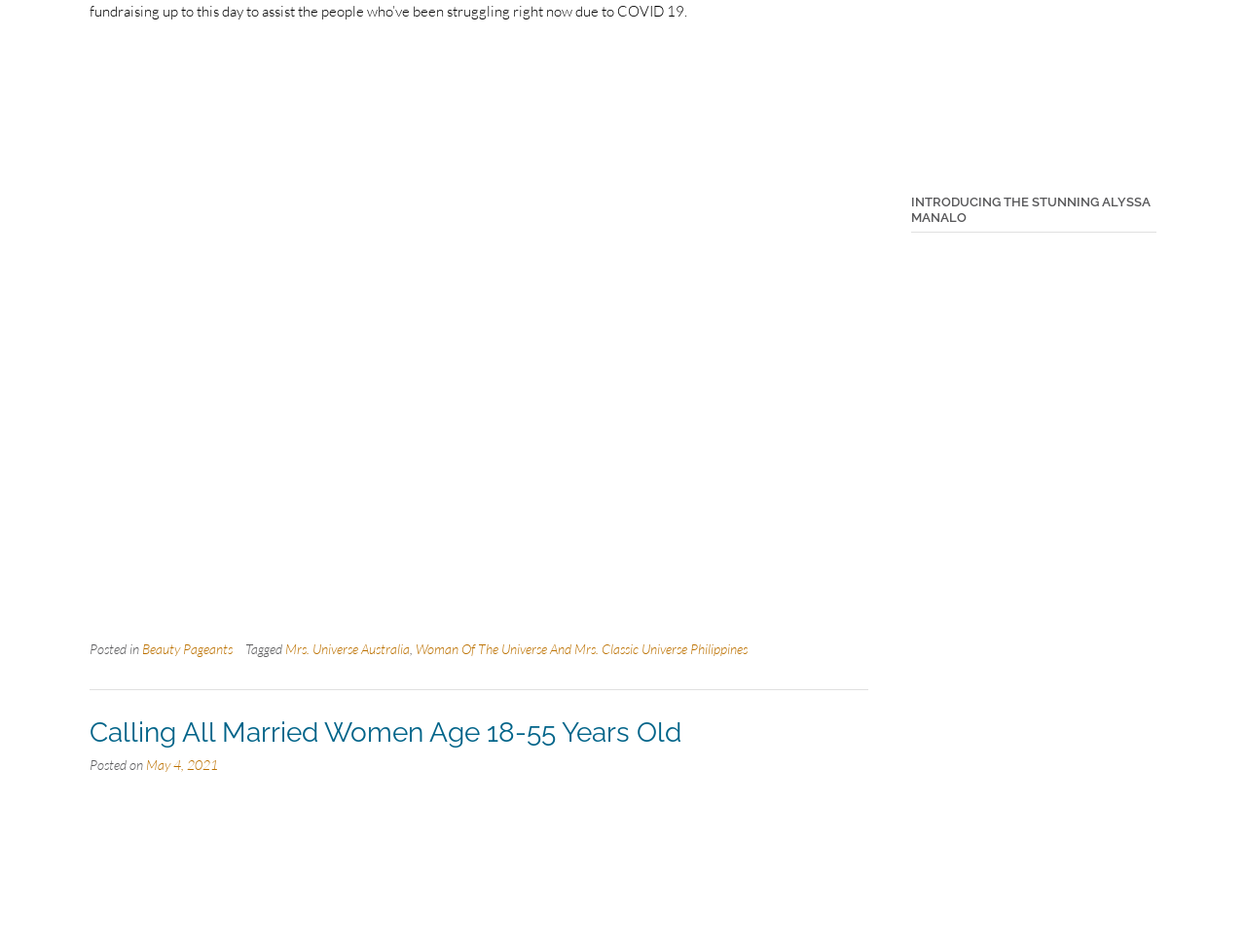Identify the bounding box coordinates for the UI element described as: "Beauty Pageants".

[0.114, 0.673, 0.187, 0.691]